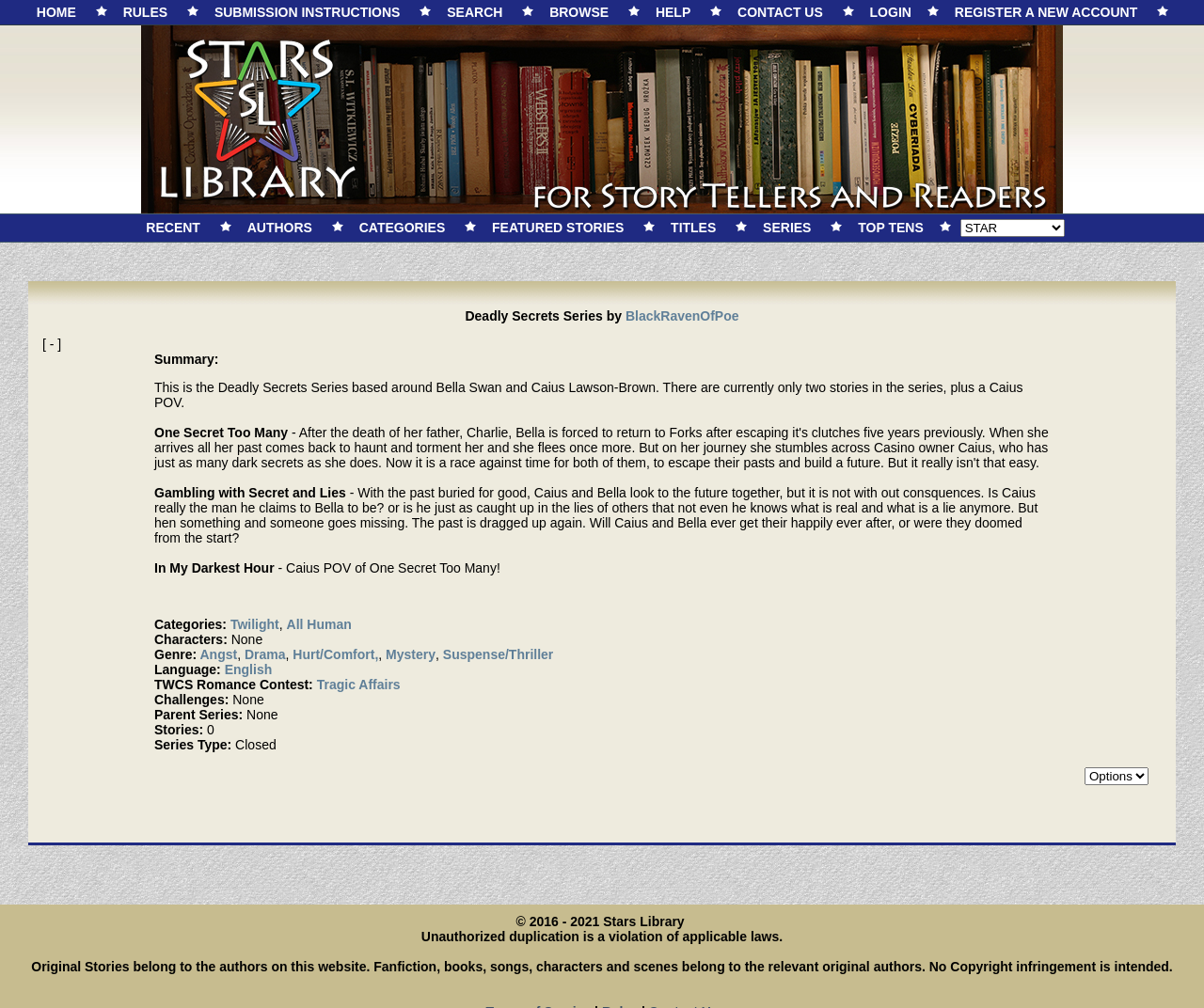Identify the bounding box for the UI element described as: "View Cart". The coordinates should be four float numbers between 0 and 1, i.e., [left, top, right, bottom].

None